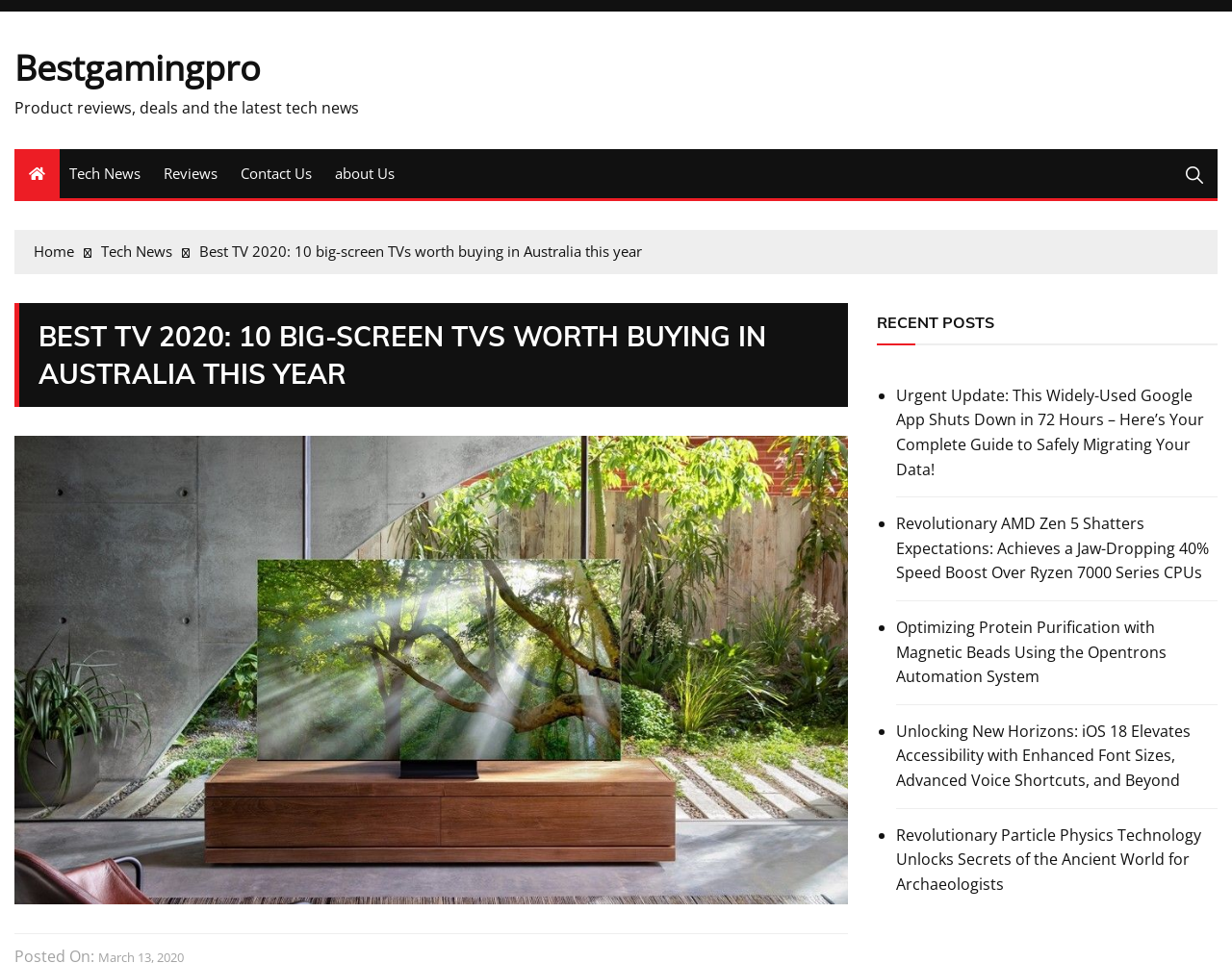Provide a comprehensive description of the webpage.

The webpage appears to be a technology news and review website. At the top, there is a header section with a link to the website's name, "Bestgamingpro", and a brief description of the website, "Product reviews, deals and the latest tech news". Below this, there are several navigation links, including "Tech News", "Reviews", "Contact Us", and "About Us".

To the right of the navigation links, there is a social media icon, represented by a font awesome icon "\uf4a5". On the left side of the page, there is a breadcrumbs navigation section, which shows the current page's location in the website's hierarchy. The breadcrumbs section consists of three links: "Home", "Tech News", and the current page, "Best TV 2020: 10 big-screen TVs worth buying in Australia this year".

The main content of the page is a review article with a heading, "BEST TV 2020: 10 BIG-SCREEN TVS WORTH BUYING IN AUSTRALIA THIS YEAR", and an accompanying image. Below the article, there is a section titled "RECENT POSTS", which lists four recent news articles with links to each article. The articles are marked with bullet points, and their titles are descriptive, such as "Urgent Update: This Widely-Used Google App Shuts Down in 72 Hours – Here’s Your Complete Guide to Safely Migrating Your Data!" and "Revolutionary AMD Zen 5 Shatters Expectations: Achieves a Jaw-Dropping 40% Speed Boost Over Ryzen 7000 Series CPUs".